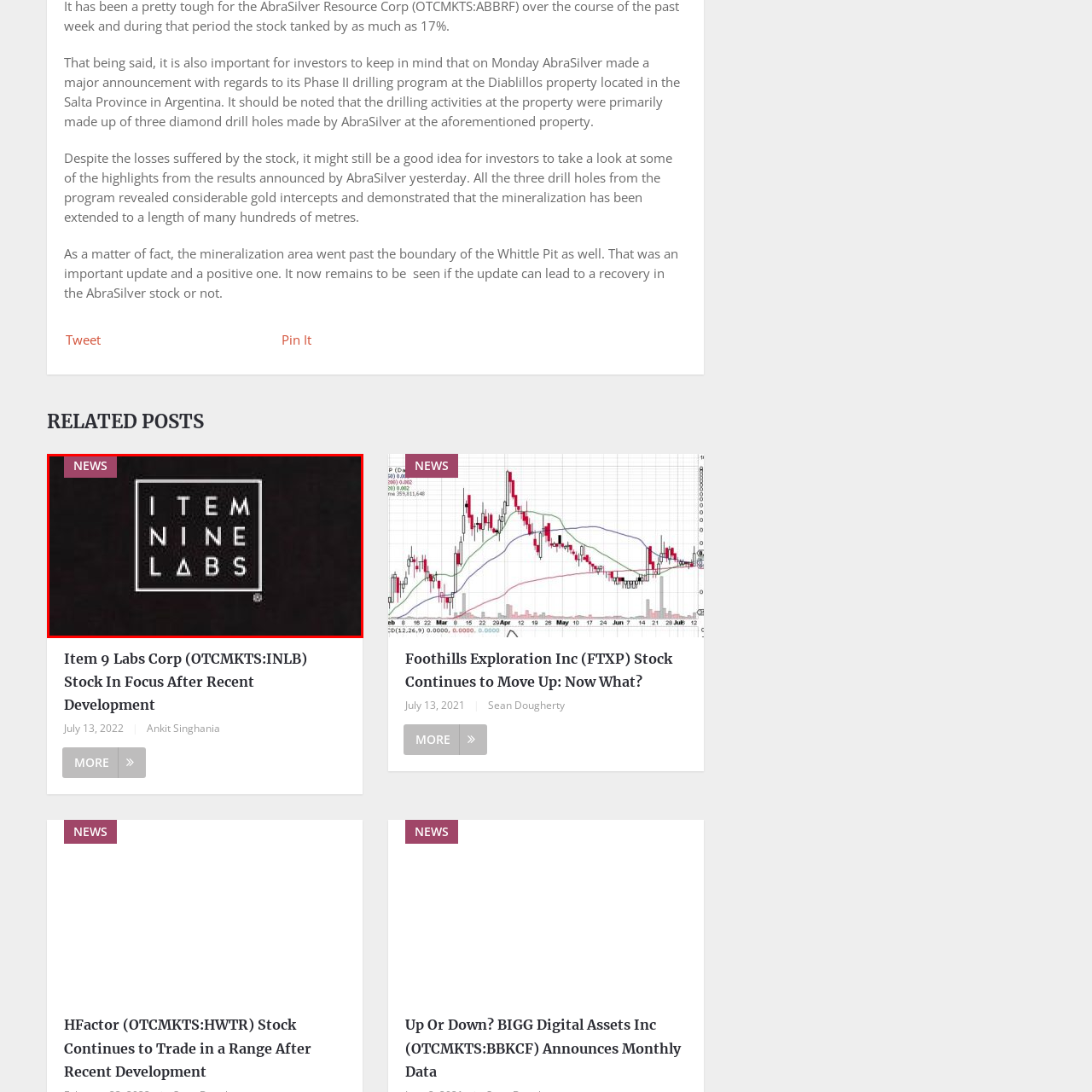What is the style of the logo?
Focus on the image section enclosed by the red bounding box and answer the question thoroughly.

The caption describes the logo as being arranged in a modern and geometric style, which highlights the company's innovative approach, indicating that the style of the logo is modern and geometric.